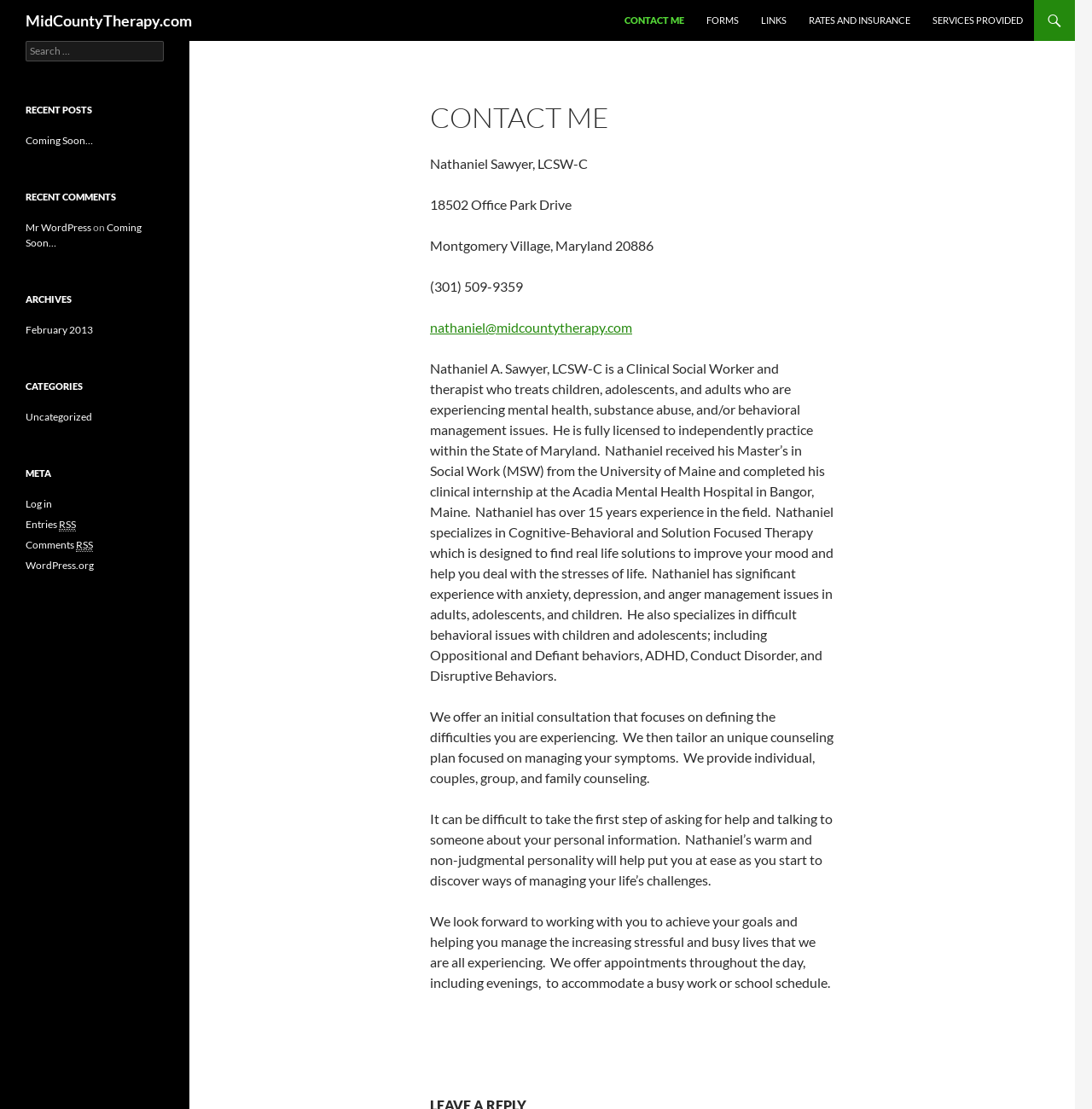Find the bounding box coordinates of the clickable area required to complete the following action: "Search for something".

[0.023, 0.037, 0.15, 0.055]